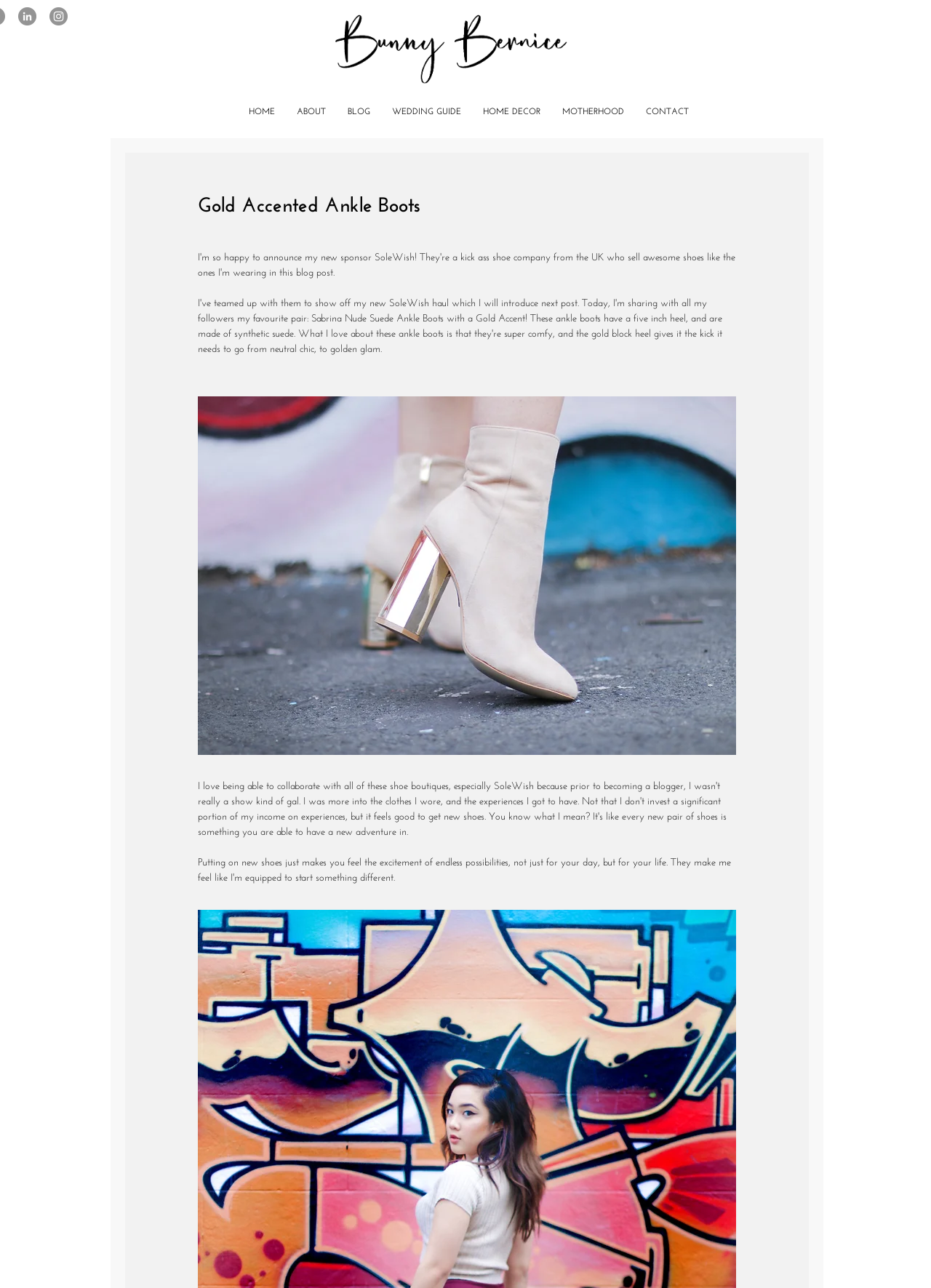Locate the headline of the webpage and generate its content.

Gold Accented Ankle Boots